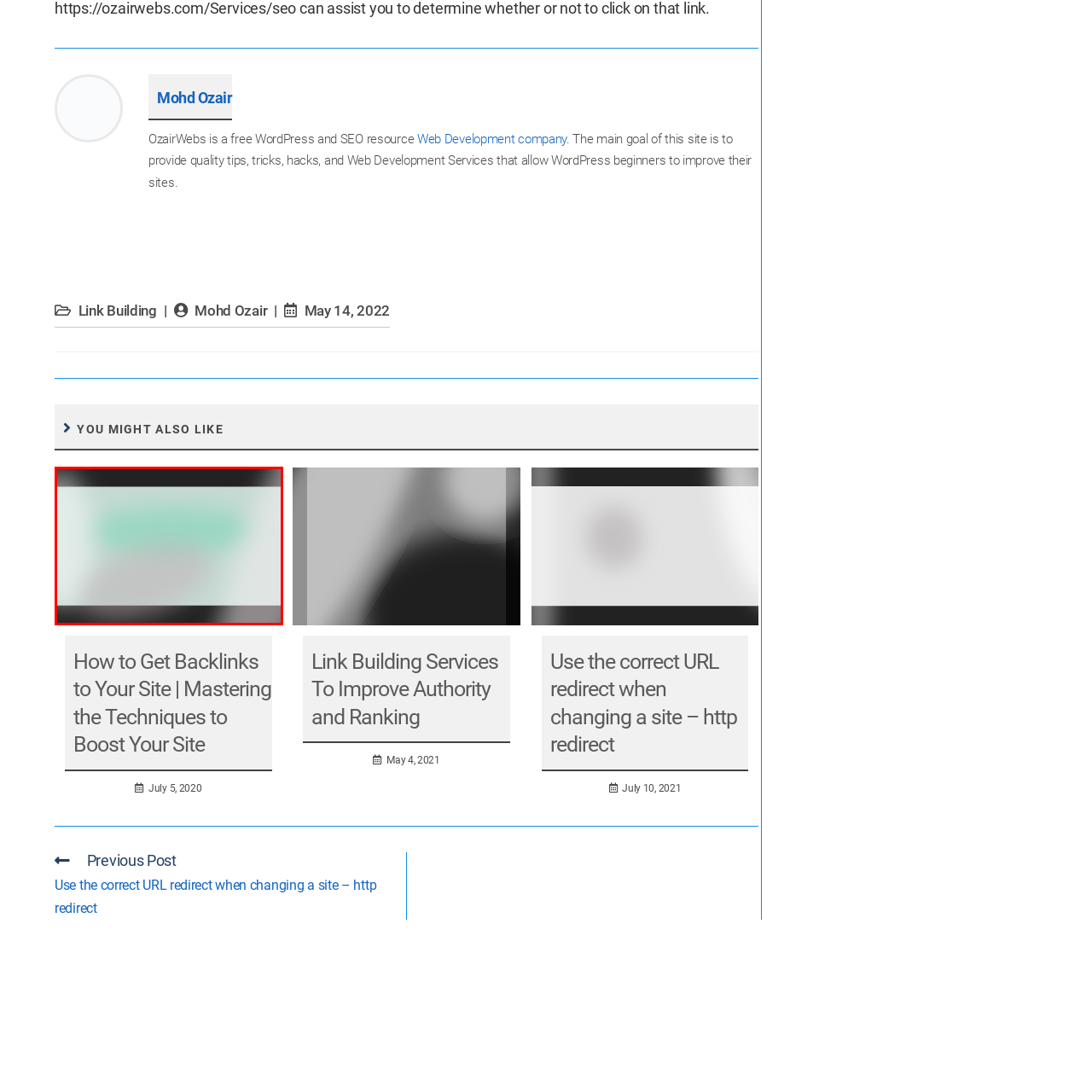Study the image inside the red outline, Who is the target audience of the article? 
Respond with a brief word or phrase.

WordPress beginners